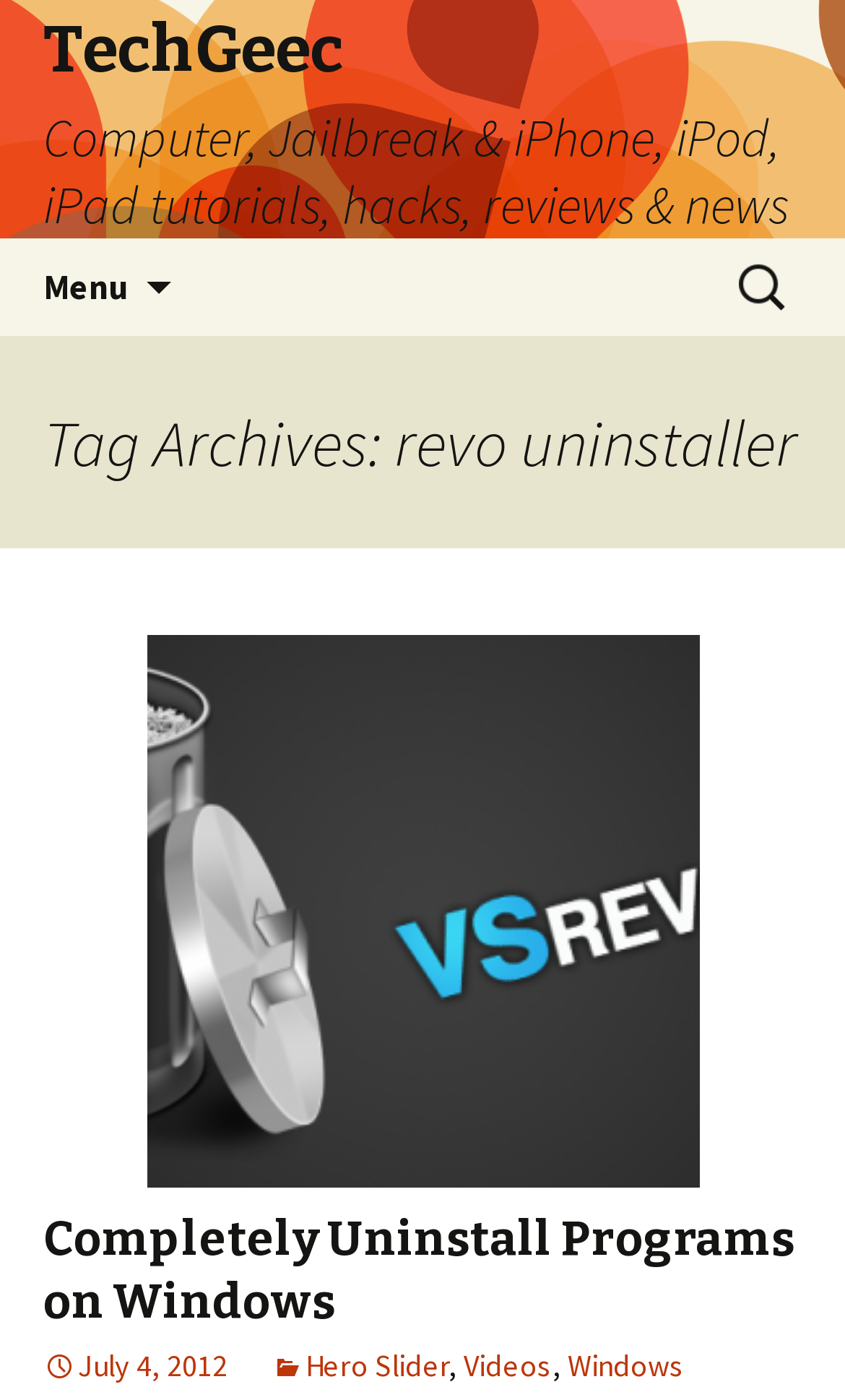Can you show the bounding box coordinates of the region to click on to complete the task described in the instruction: "View the revo uninstaller image"?

[0.173, 0.454, 0.827, 0.848]